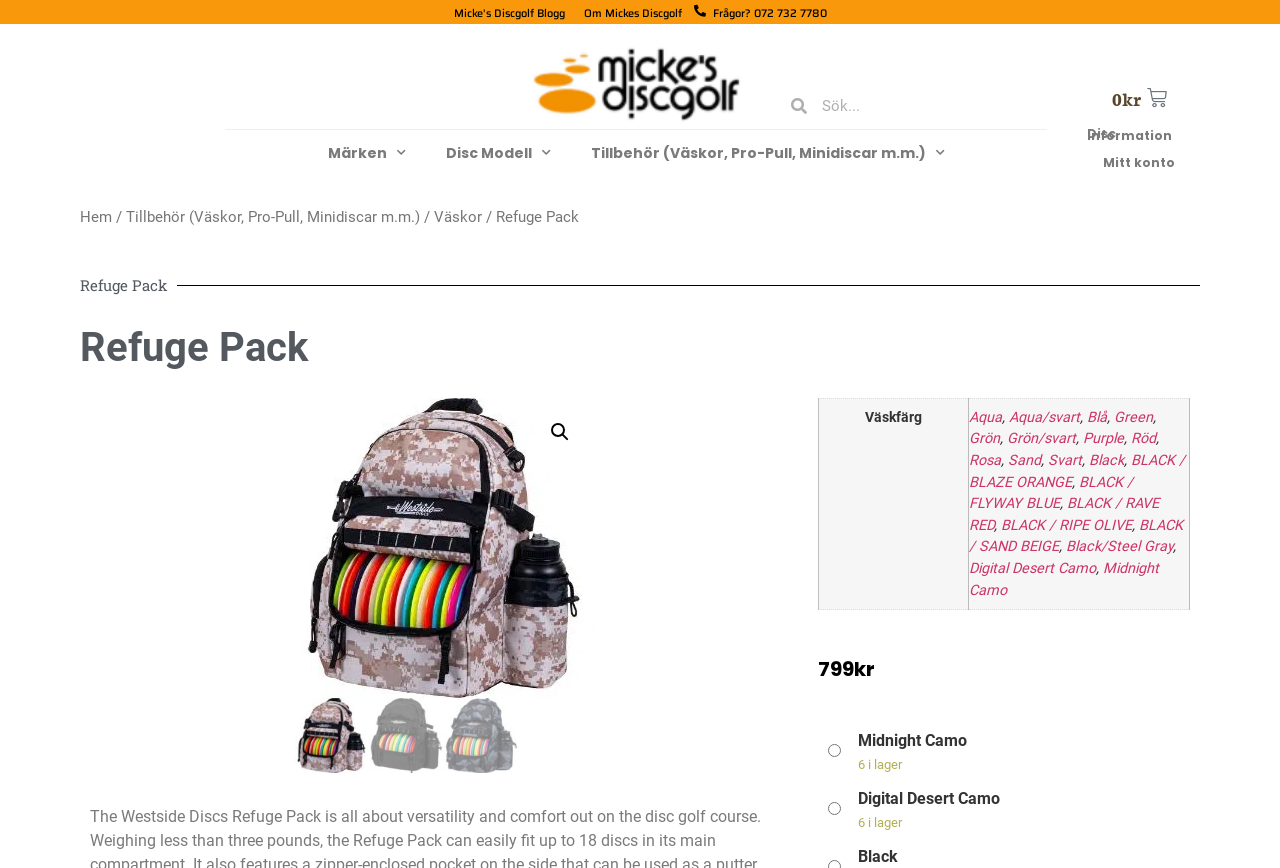Using the format (top-left x, top-left y, bottom-right x, bottom-right y), provide the bounding box coordinates for the described UI element. All values should be floating point numbers between 0 and 1: Aqua

[0.757, 0.471, 0.783, 0.49]